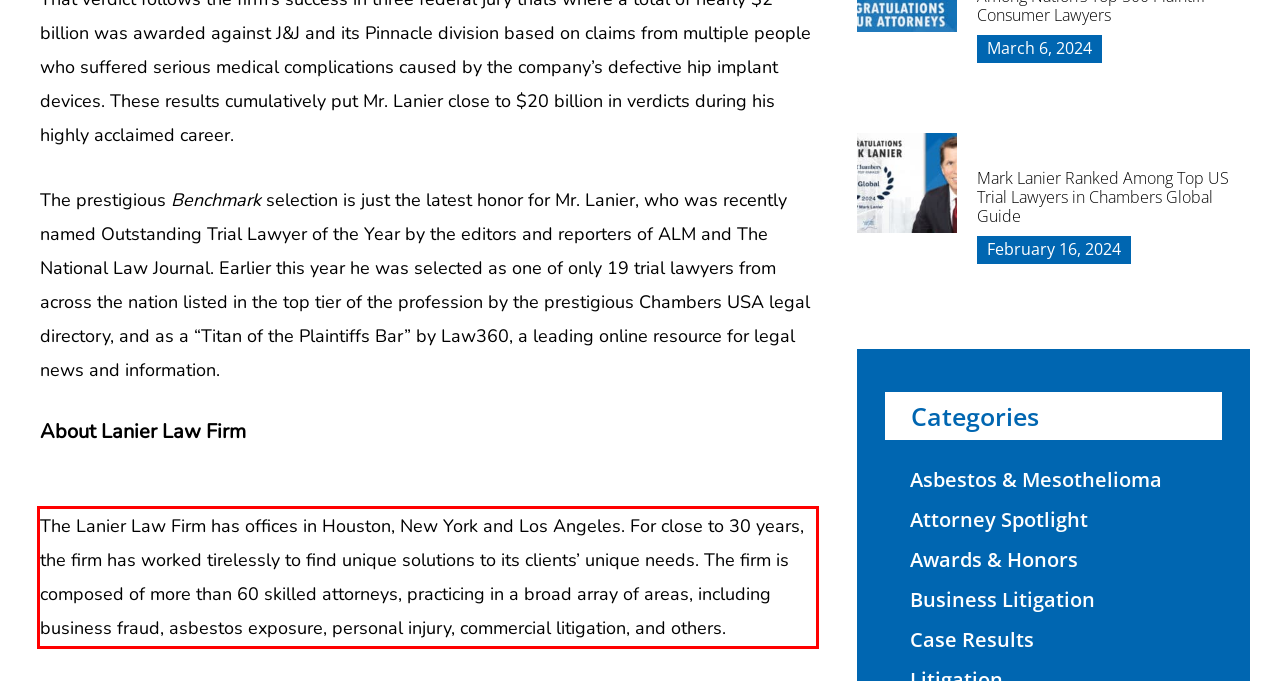Within the provided webpage screenshot, find the red rectangle bounding box and perform OCR to obtain the text content.

The Lanier Law Firm has offices in Houston, New York and Los Angeles. For close to 30 years, the firm has worked tirelessly to find unique solutions to its clients’ unique needs. The firm is composed of more than 60 skilled attorneys, practicing in a broad array of areas, including business fraud, asbestos exposure, personal injury, commercial litigation, and others.